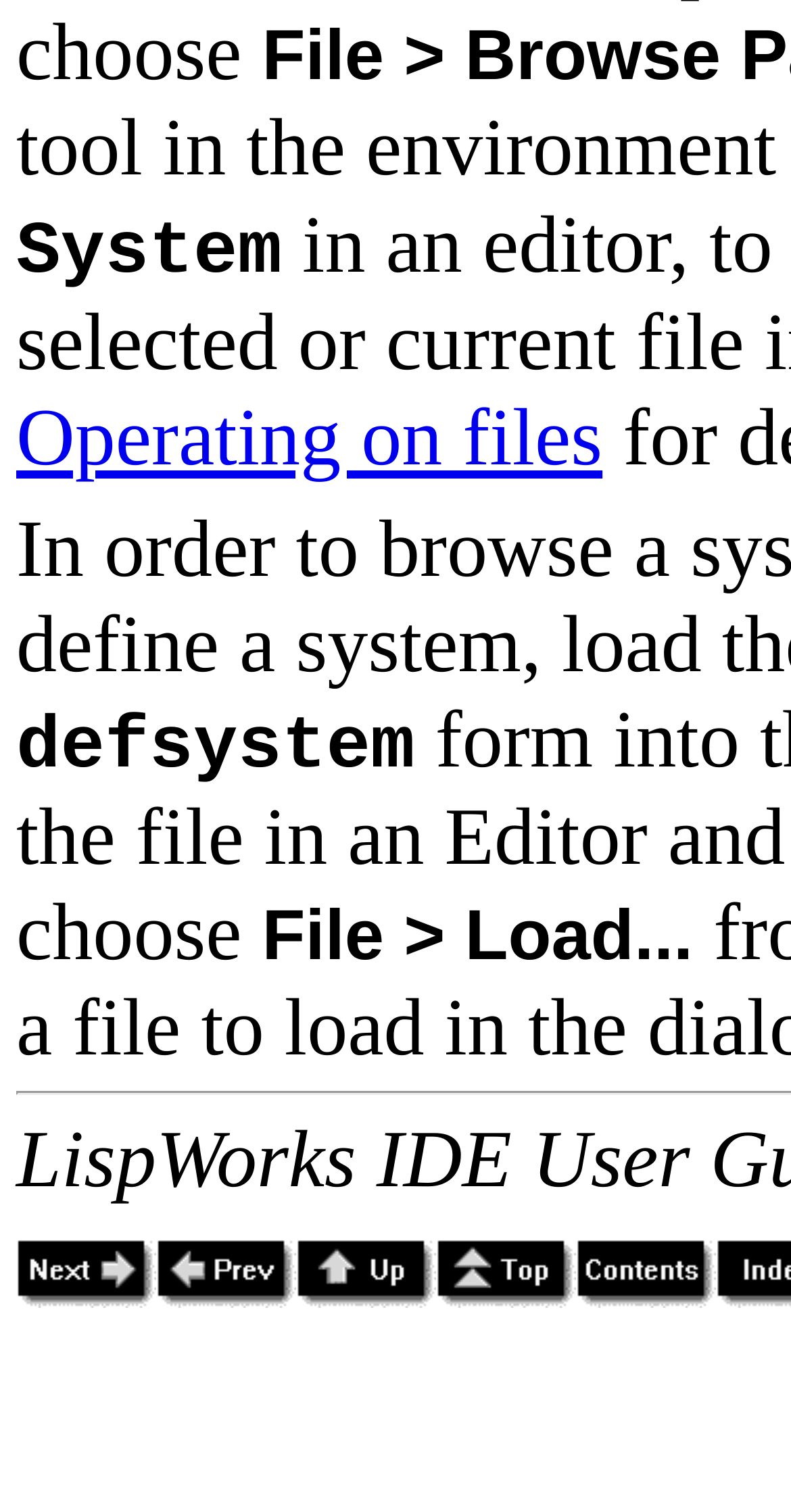Identify the bounding box for the described UI element: "Red Bolt Visual Communication".

None